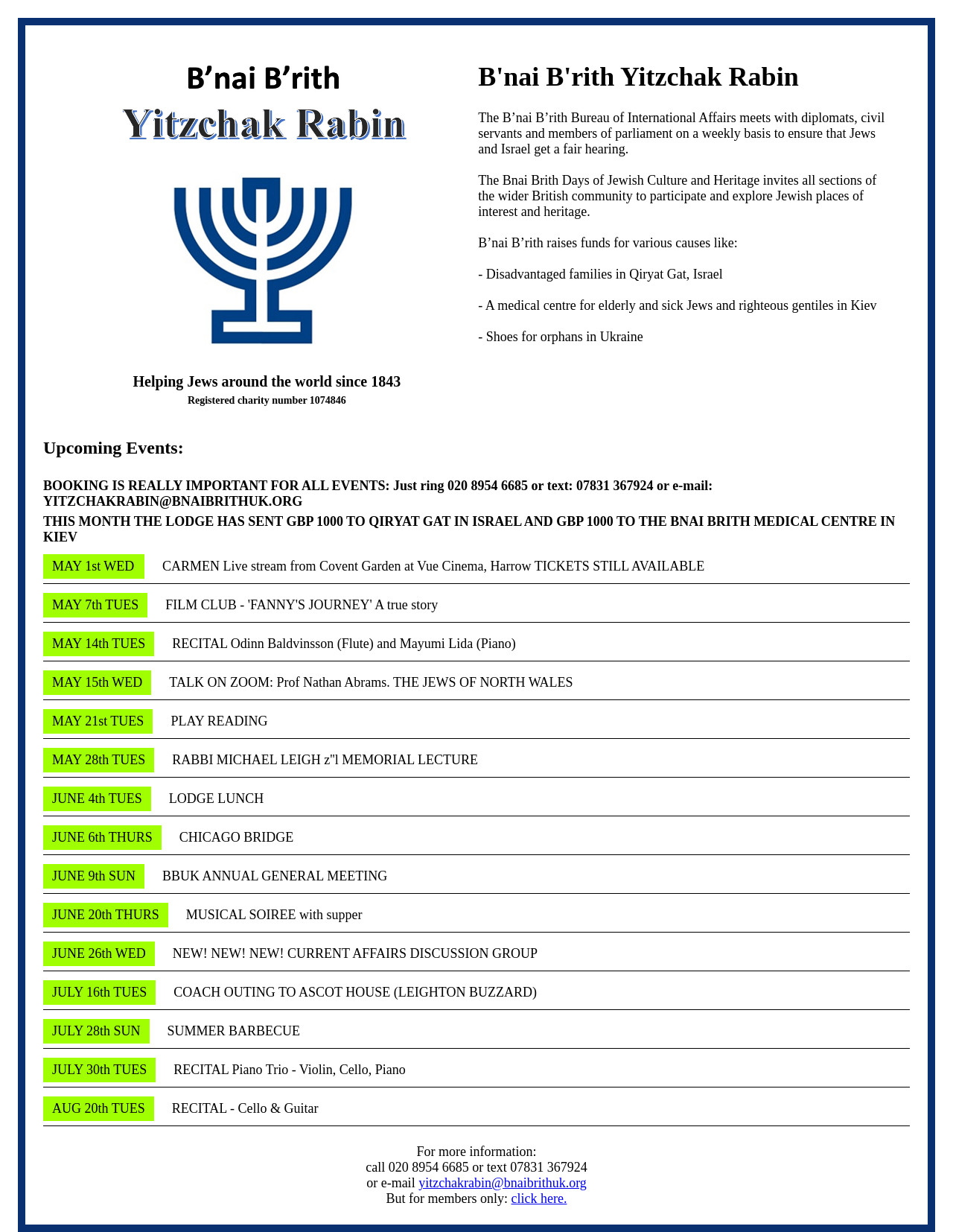Based on the provided description, "click here.", find the bounding box of the corresponding UI element in the screenshot.

[0.536, 0.967, 0.595, 0.979]